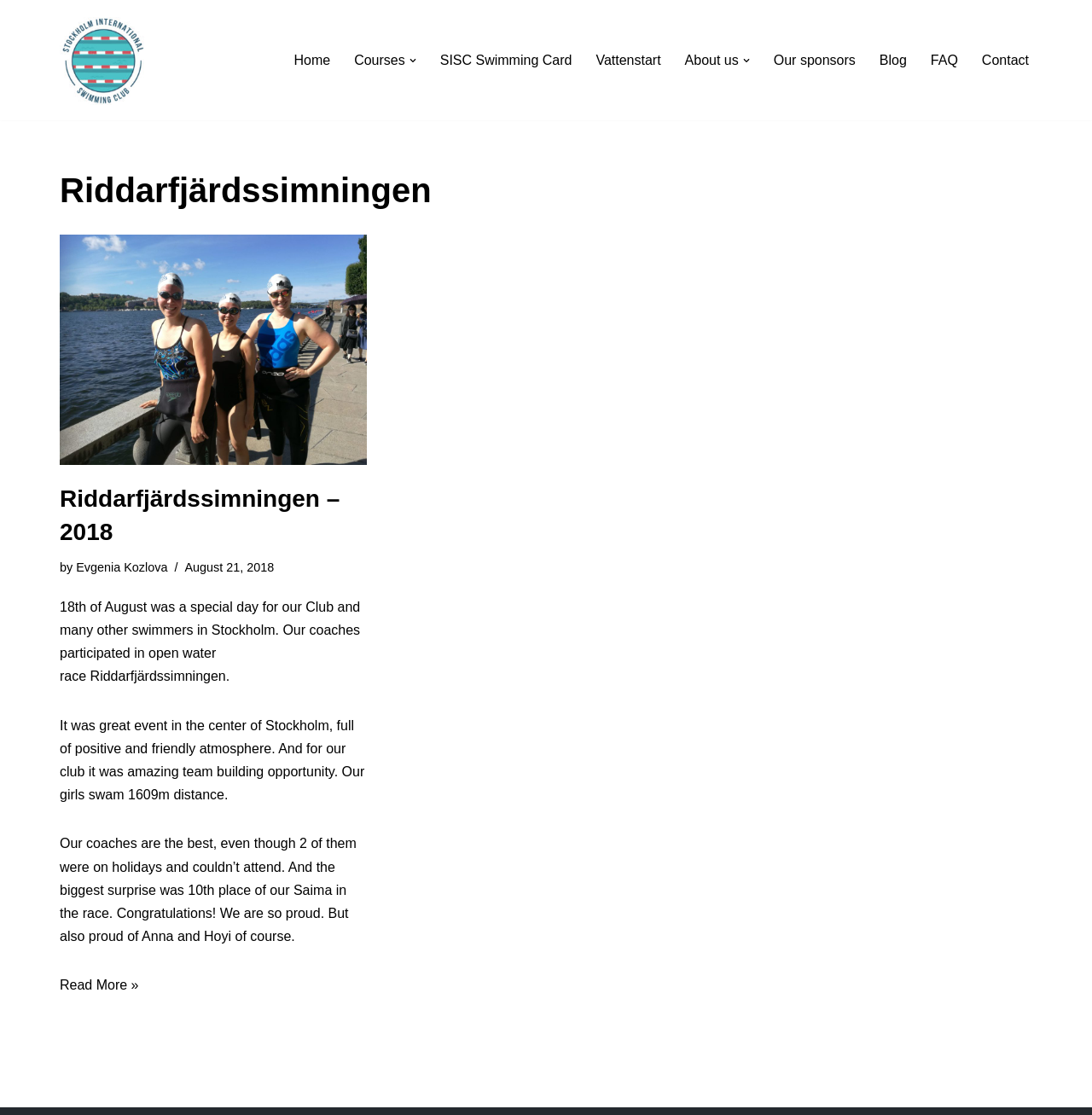Pinpoint the bounding box coordinates of the clickable area necessary to execute the following instruction: "Click on the 'Home' link". The coordinates should be given as four float numbers between 0 and 1, namely [left, top, right, bottom].

[0.269, 0.044, 0.302, 0.064]